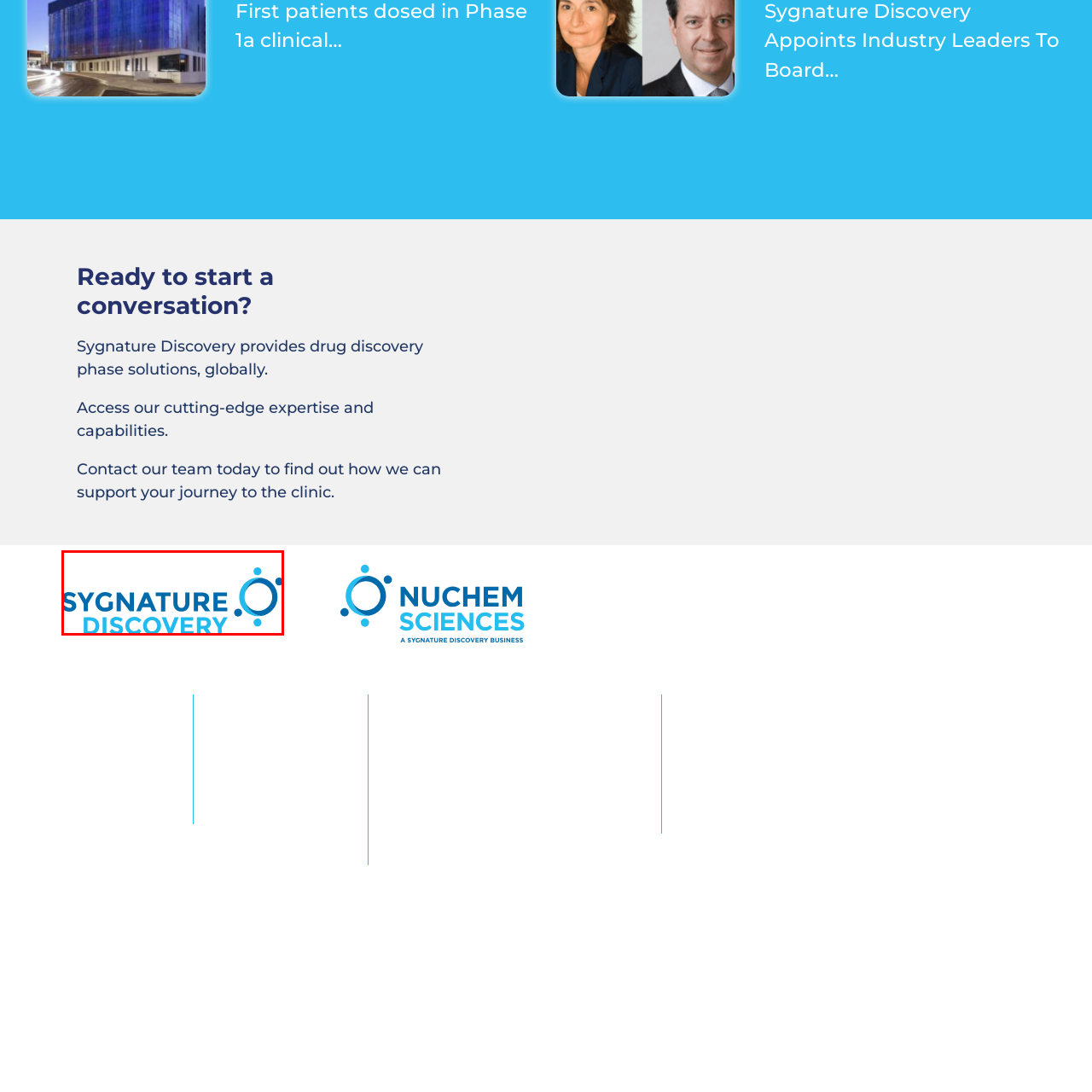Craft a detailed explanation of the image surrounded by the red outline.

The image features the logo of Sygnature Discovery, showcasing a modern and sleek design. The word "SYGNATURE" is prominently displayed in bold blue letters, while "DISCOVERY" is presented in a lighter blue font. Accompanying these letters are dynamic graphic elements that include circular shapes and dots, which suggest innovation and scientific exploration, aligning with the company's focus on providing advanced solutions in the drug discovery phase. This logo encapsulates the brand’s commitment to cutting-edge expertise and capabilities in the pharmaceutical sector.